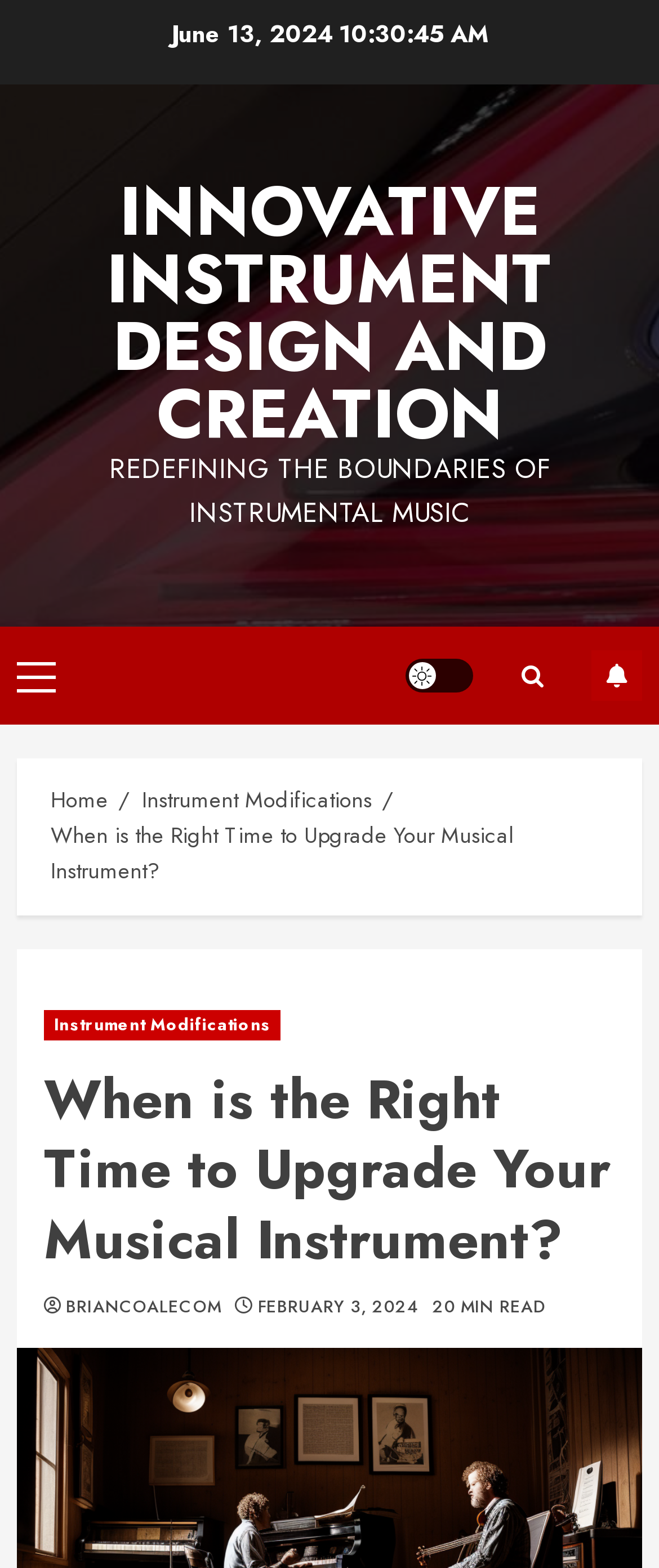Please identify the bounding box coordinates of the element that needs to be clicked to perform the following instruction: "subscribe to newsletter".

[0.897, 0.415, 0.974, 0.447]